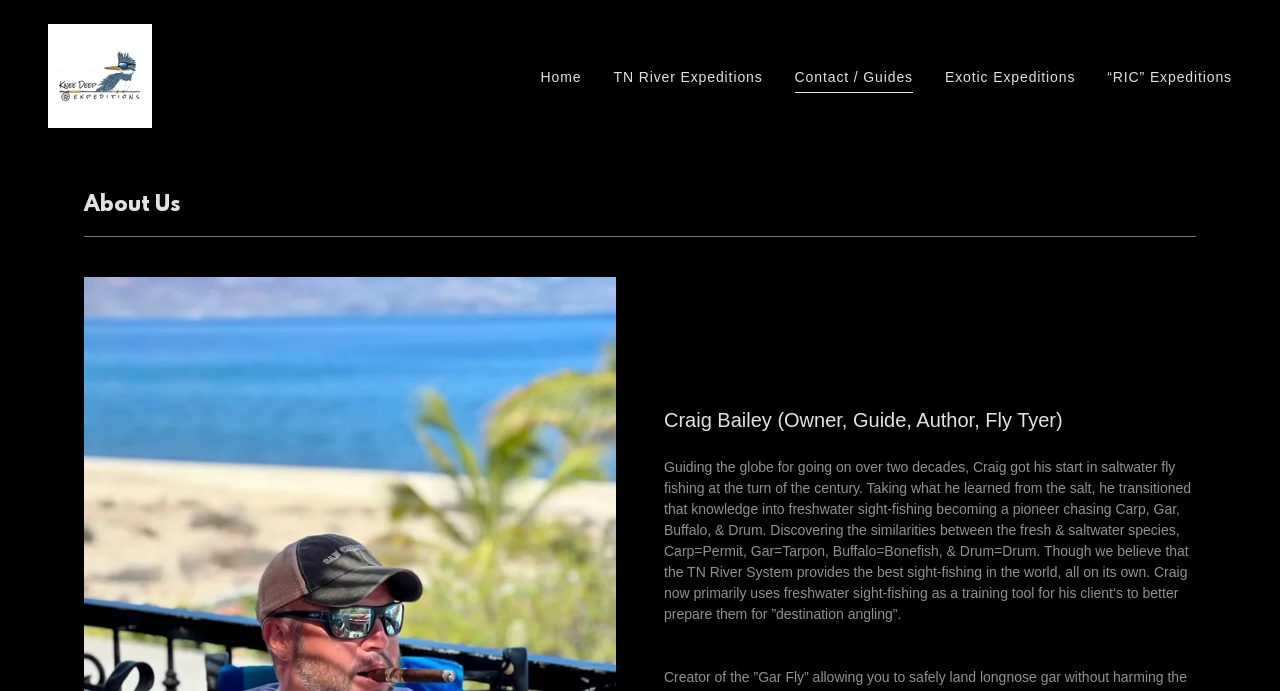With reference to the screenshot, provide a detailed response to the question below:
How many decades has Craig been guiding for?

I found the answer by reading the StaticText that describes Craig's background. It says 'Guiding the globe for going on over two decades, Craig got his start in saltwater fly fishing at the turn of the century.' This indicates that Craig has been guiding for over two decades.